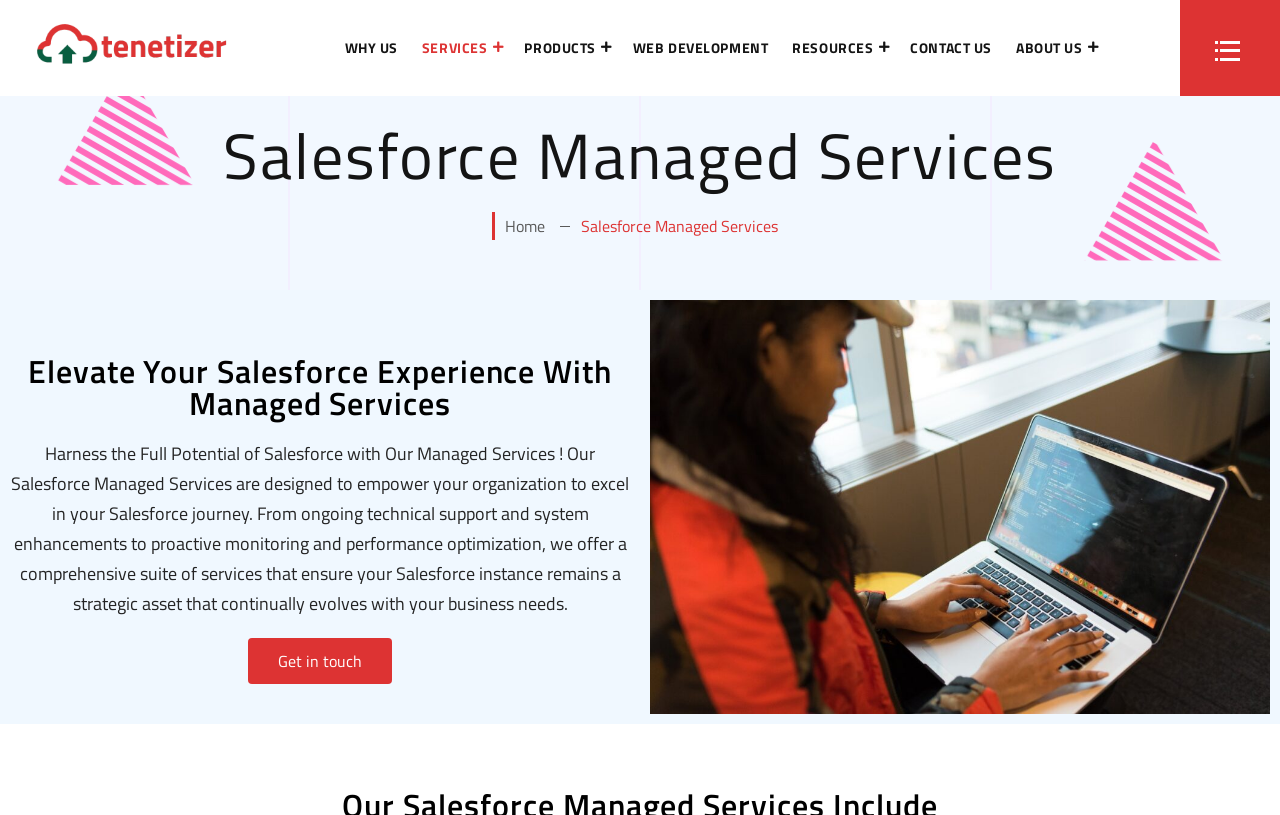Find the bounding box coordinates for the area you need to click to carry out the instruction: "Get in touch with the team". The coordinates should be four float numbers between 0 and 1, indicated as [left, top, right, bottom].

[0.194, 0.783, 0.306, 0.84]